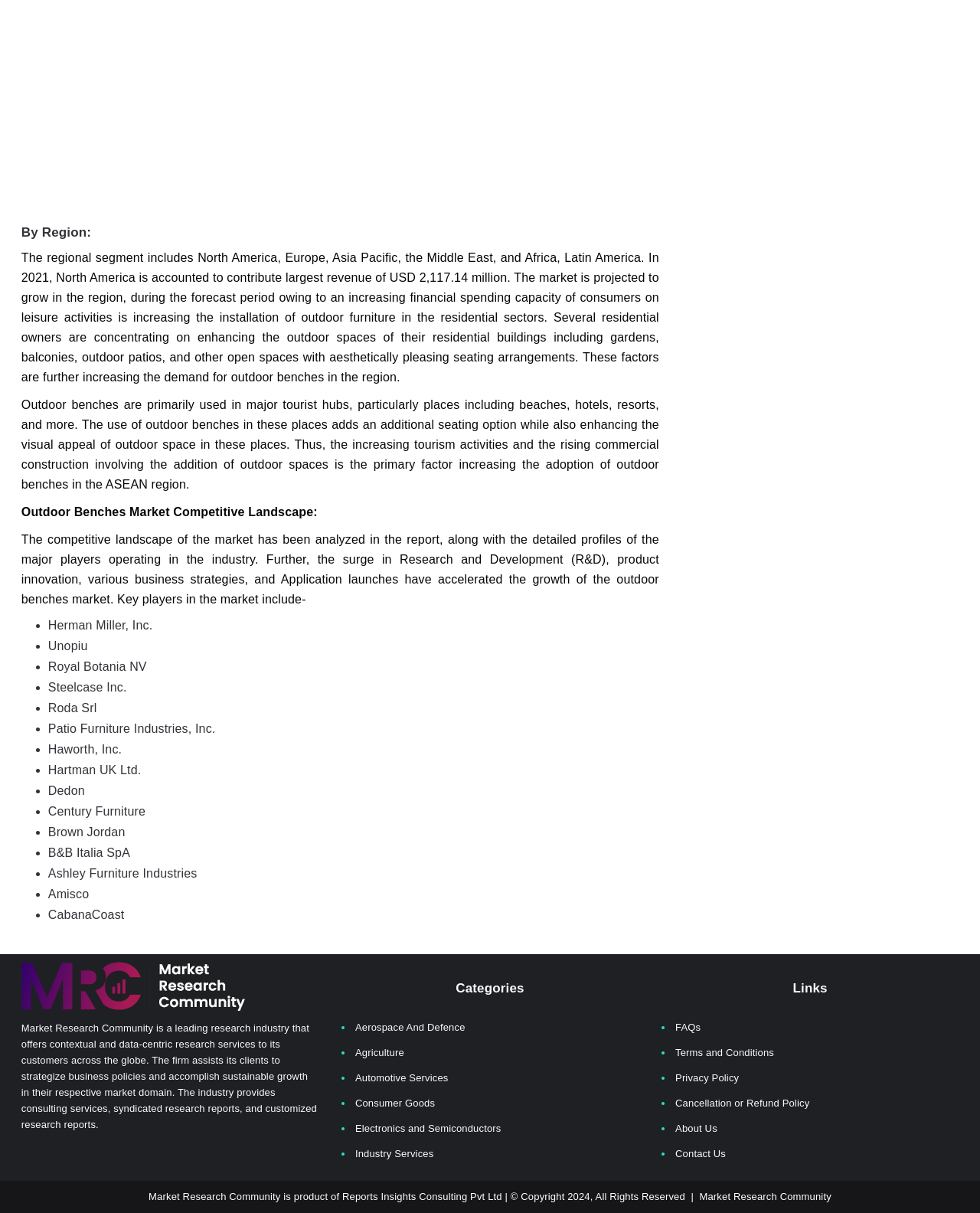Could you specify the bounding box coordinates for the clickable section to complete the following instruction: "Read about 'Market Research Community'"?

[0.022, 0.793, 0.25, 0.837]